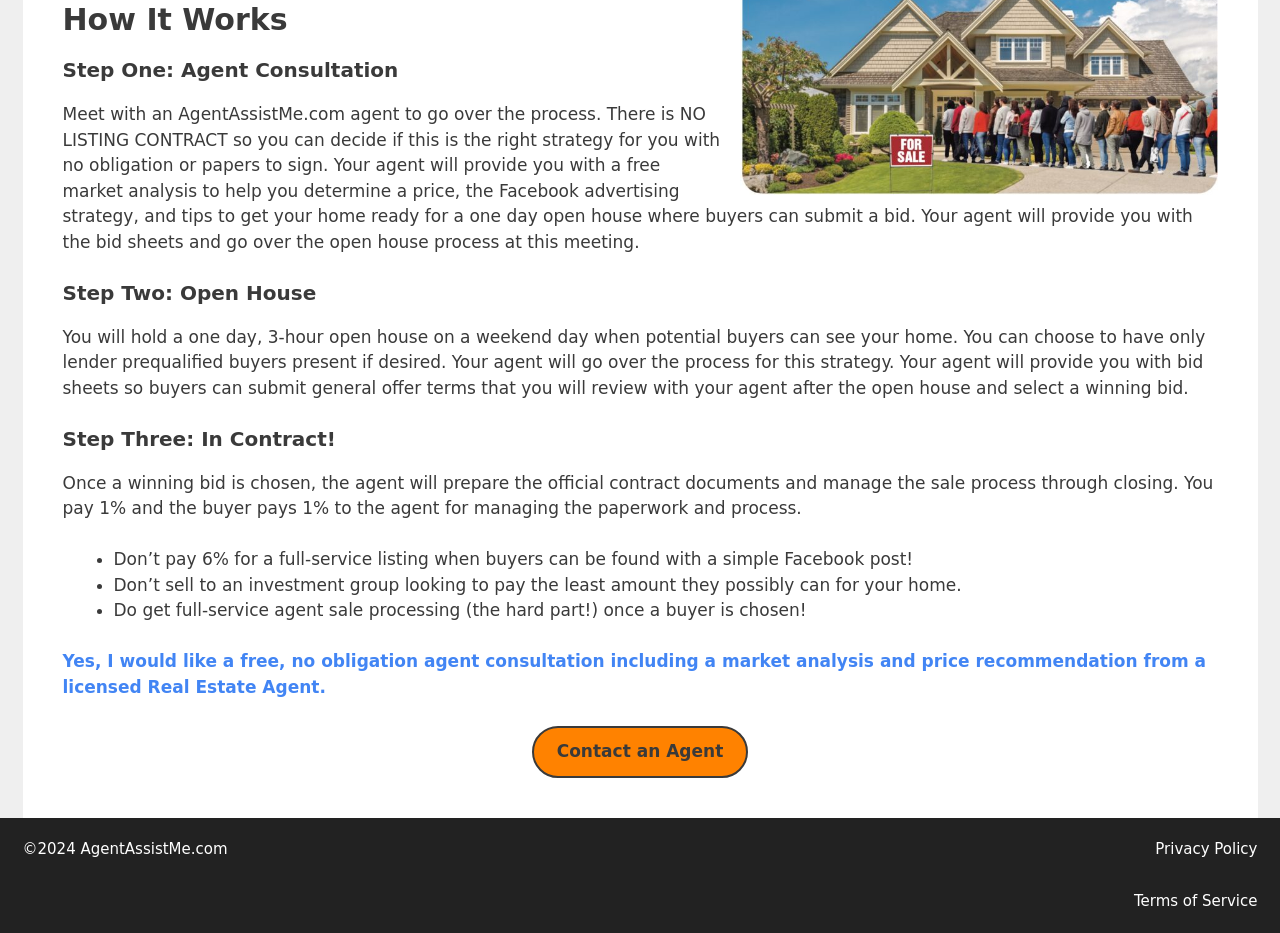Give the bounding box coordinates for the element described by: "Privacy Policy".

[0.903, 0.9, 0.982, 0.919]